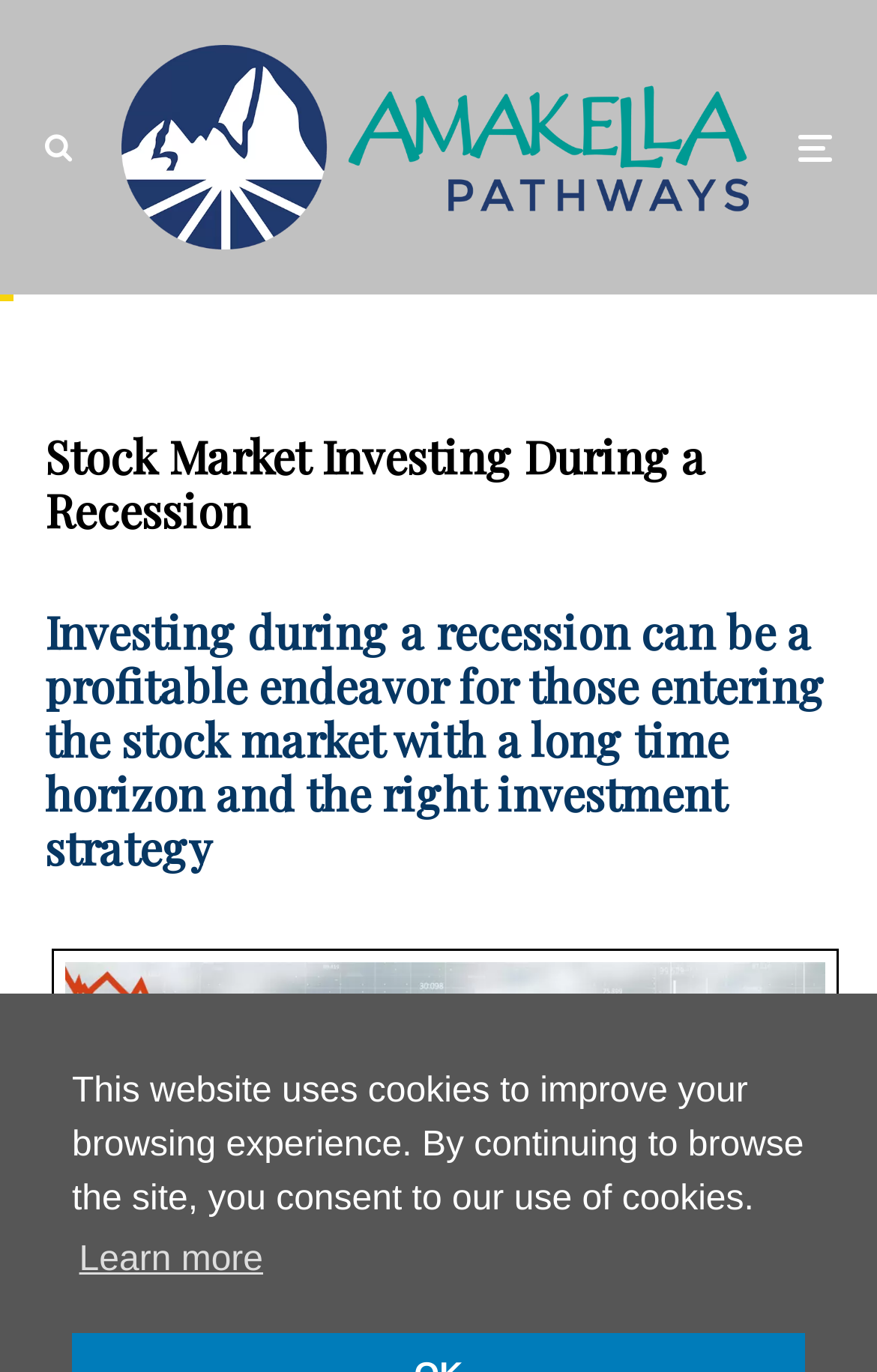Provide a one-word or brief phrase answer to the question:
What is the logo on the top left?

Amakella Pathways Logo